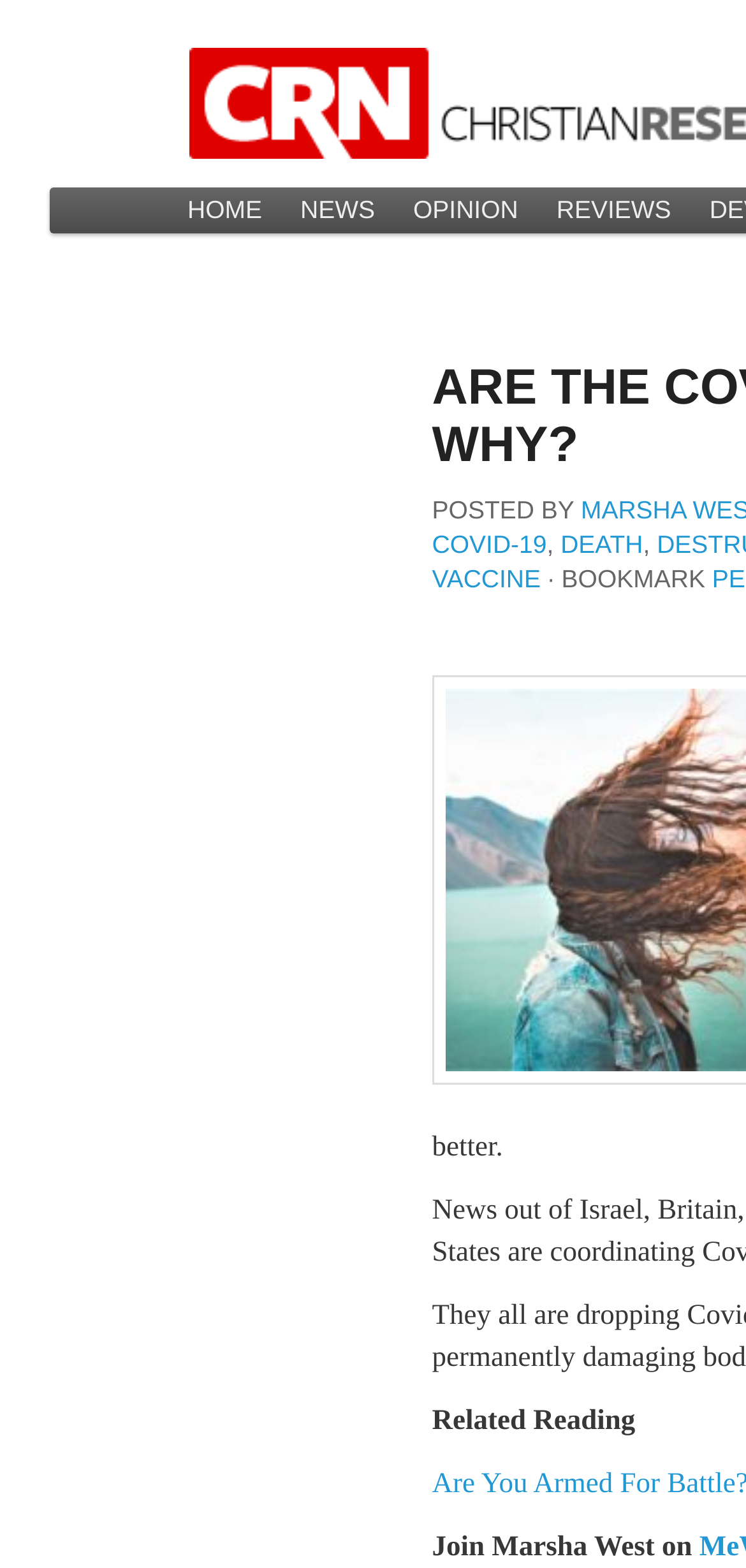What is the first menu item?
Refer to the screenshot and answer in one word or phrase.

HOME